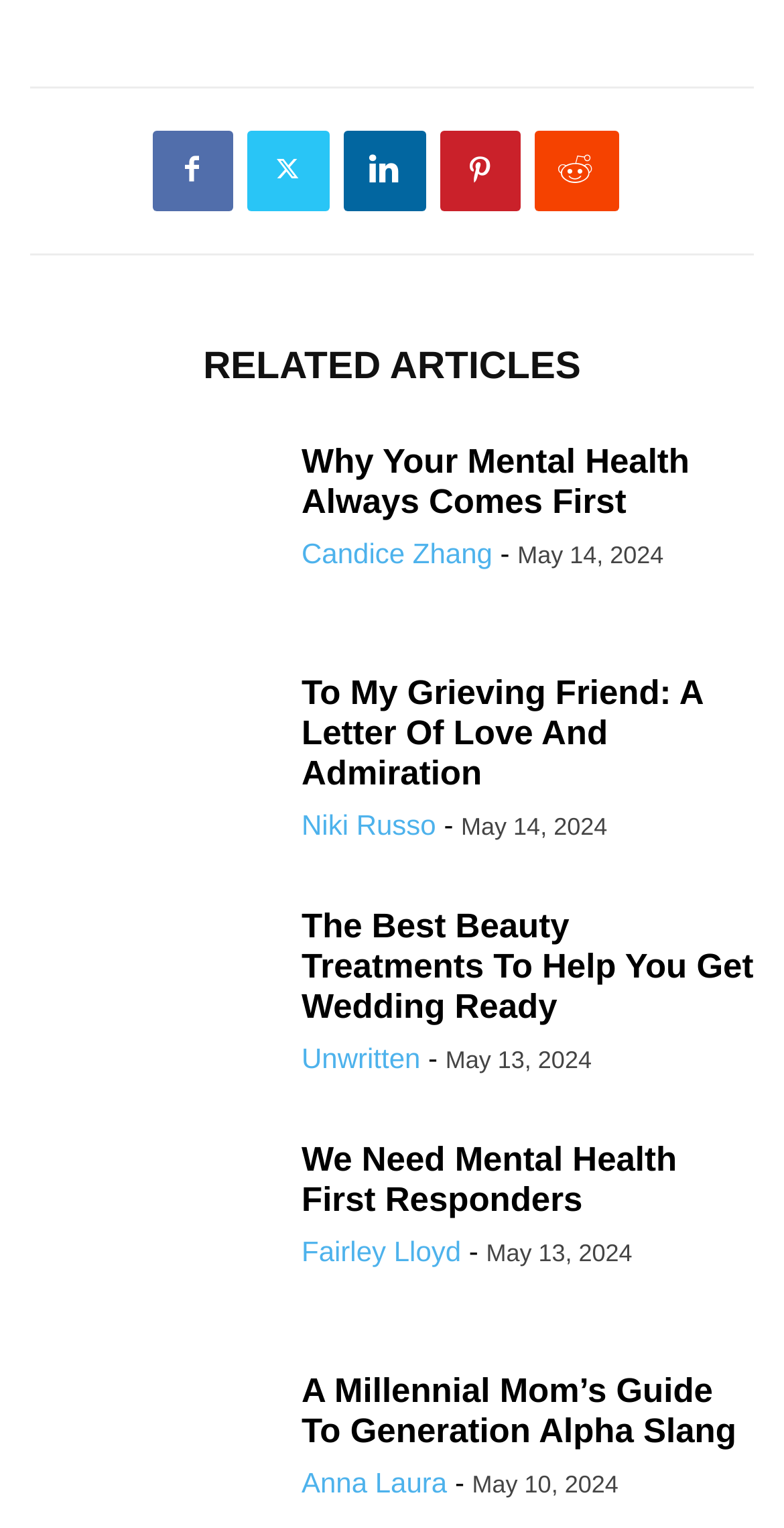Identify the bounding box coordinates for the element that needs to be clicked to fulfill this instruction: "Read the article 'The Best Beauty Treatments To Help You Get Wedding Ready'". Provide the coordinates in the format of four float numbers between 0 and 1: [left, top, right, bottom].

[0.038, 0.593, 0.346, 0.711]